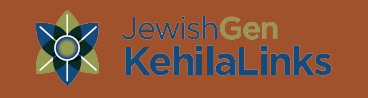What does the stylized icon at the center of the logo symbolize? Examine the screenshot and reply using just one word or a brief phrase.

Unity and connection